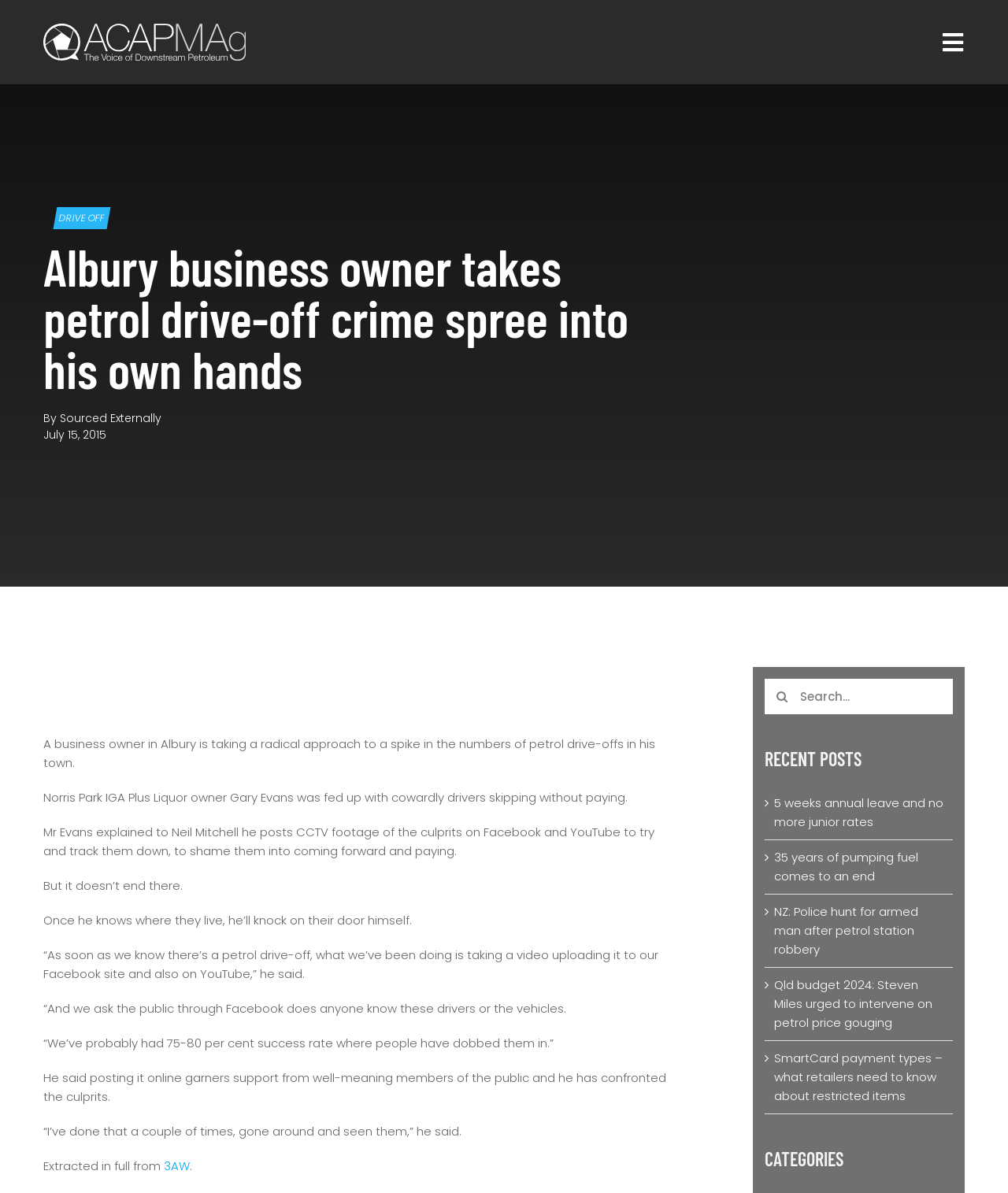Pinpoint the bounding box coordinates of the area that must be clicked to complete this instruction: "Search for something".

[0.759, 0.569, 0.945, 0.598]